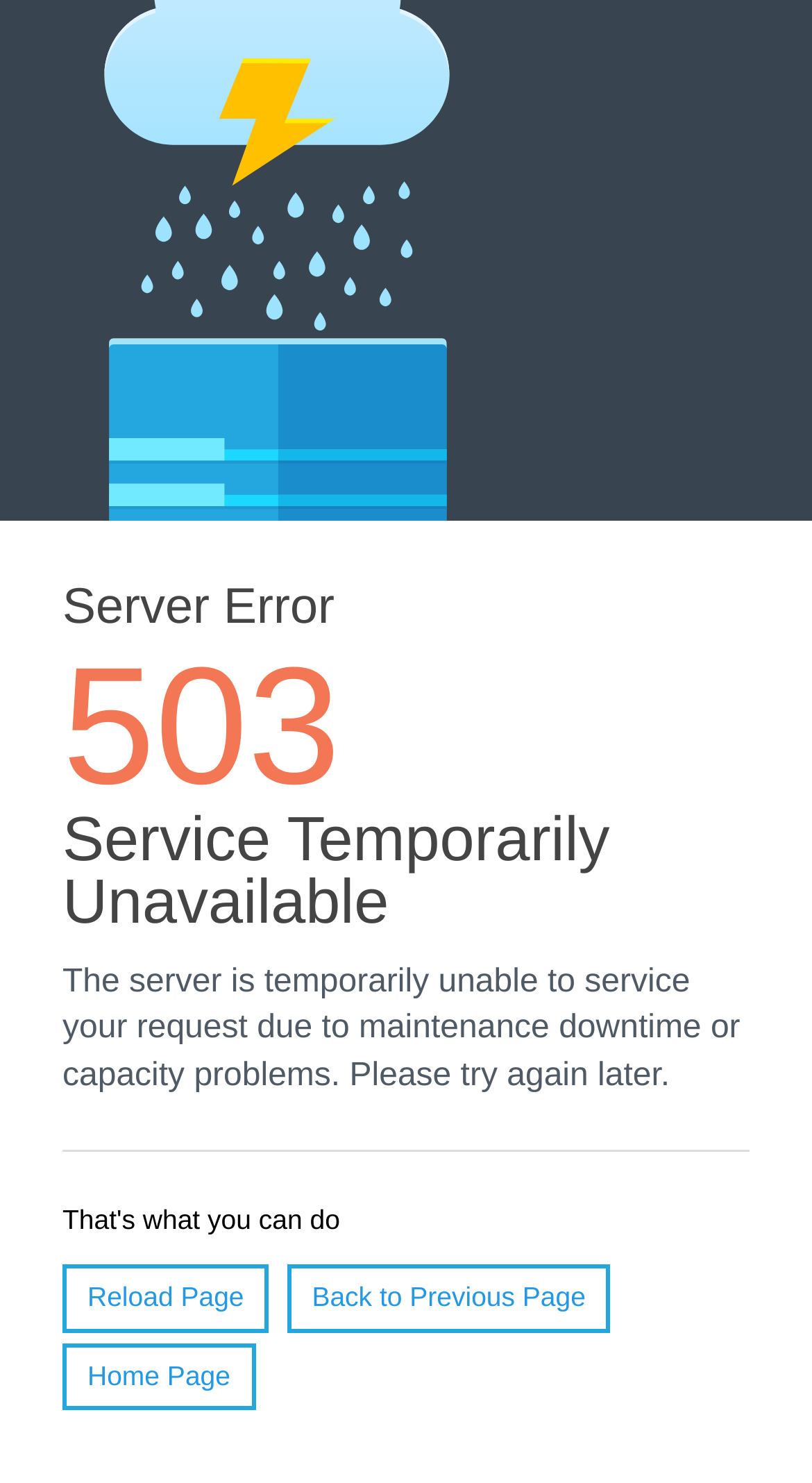Locate the bounding box coordinates for the element described below: "General Trainz". The coordinates must be four float values between 0 and 1, formatted as [left, top, right, bottom].

None